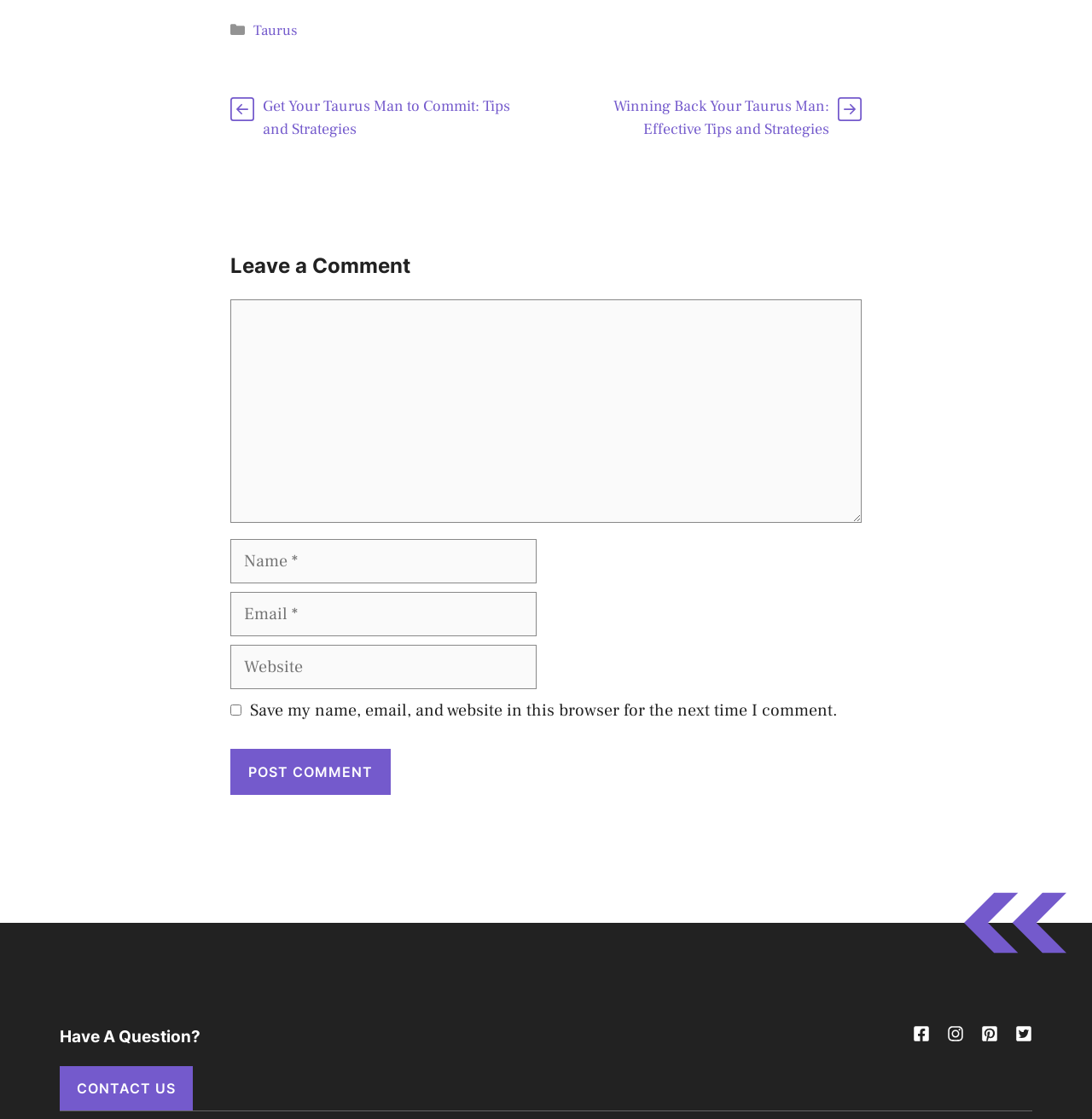What is the purpose of the checkbox?
From the screenshot, provide a brief answer in one word or phrase.

Save comment information